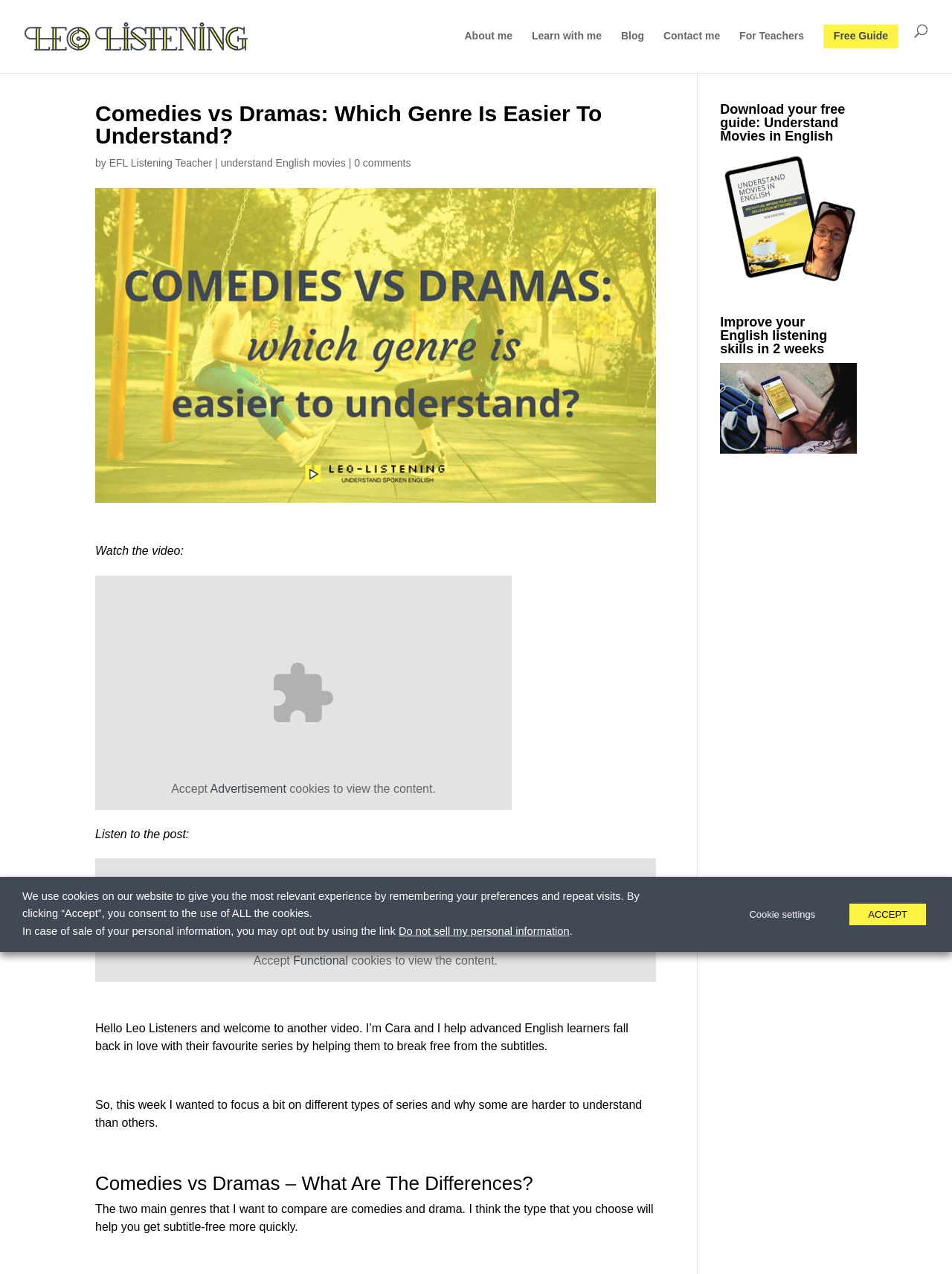Provide a brief response using a word or short phrase to this question:
What is the purpose of the website?

Helping English learners